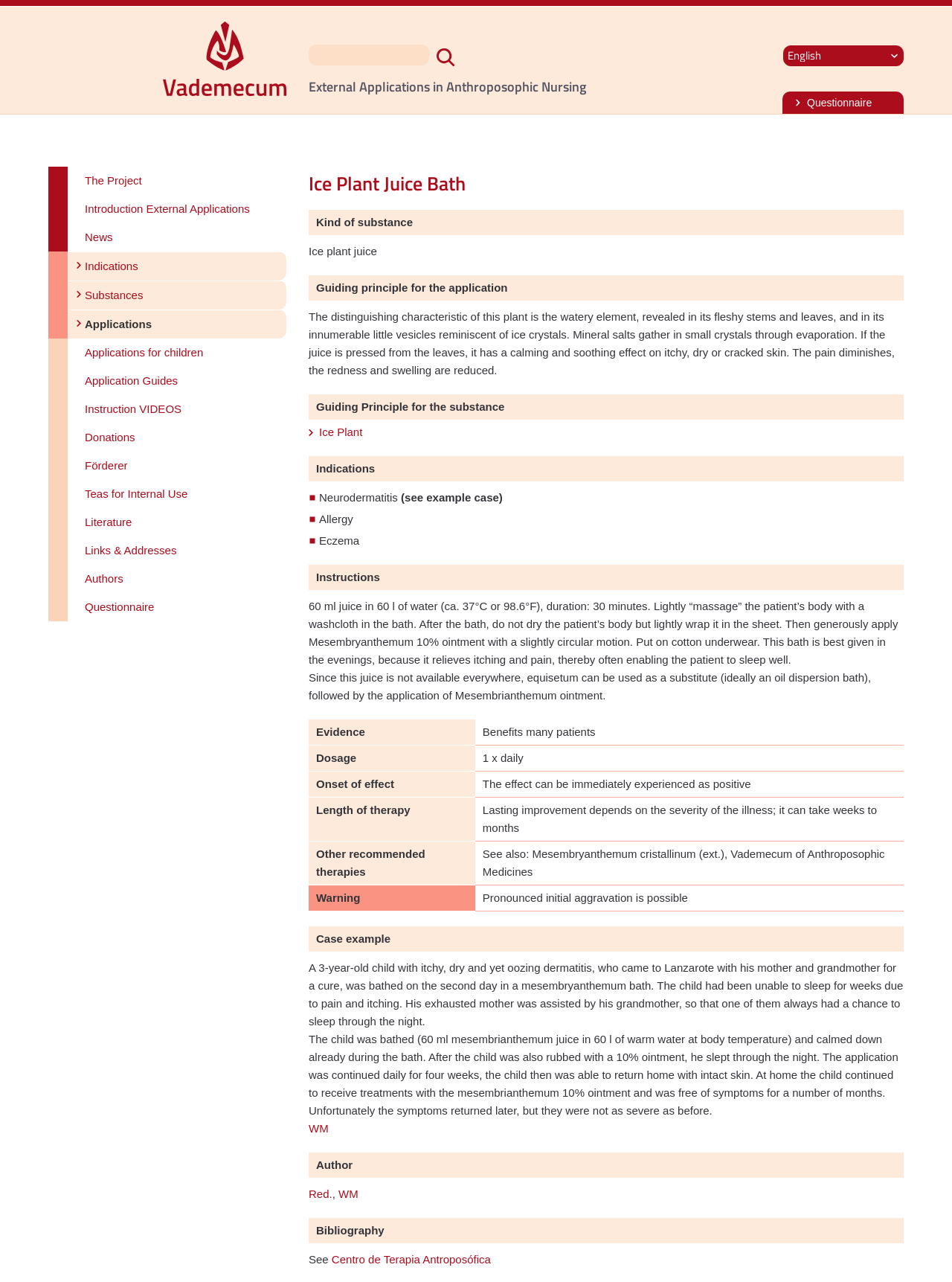Please identify the bounding box coordinates of the element's region that should be clicked to execute the following instruction: "Select a language". The bounding box coordinates must be four float numbers between 0 and 1, i.e., [left, top, right, bottom].

[0.823, 0.035, 0.949, 0.052]